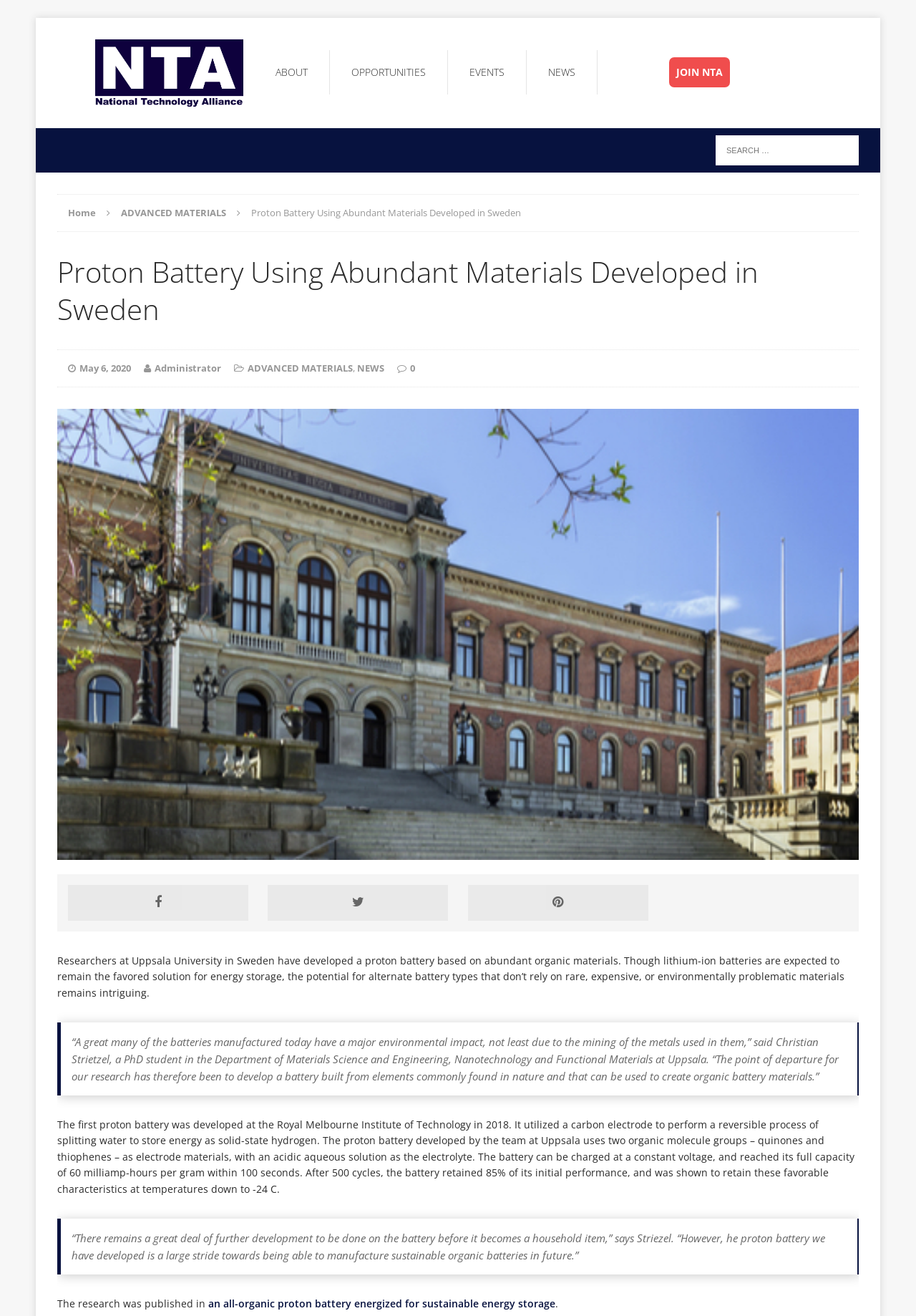Please find the bounding box for the UI element described by: "Sitemap".

None